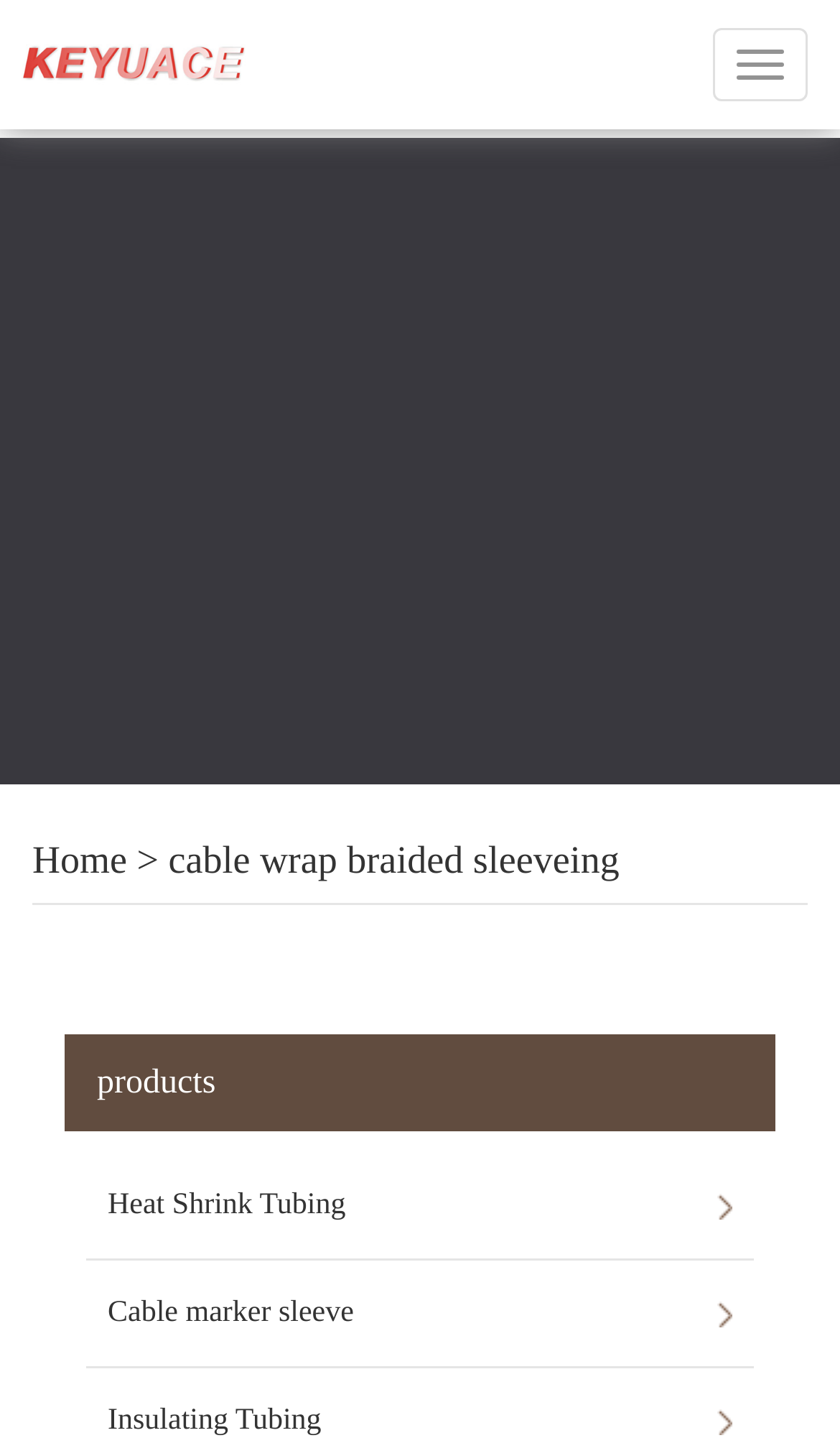How many navigation links are there?
Please look at the screenshot and answer in one word or a short phrase.

4